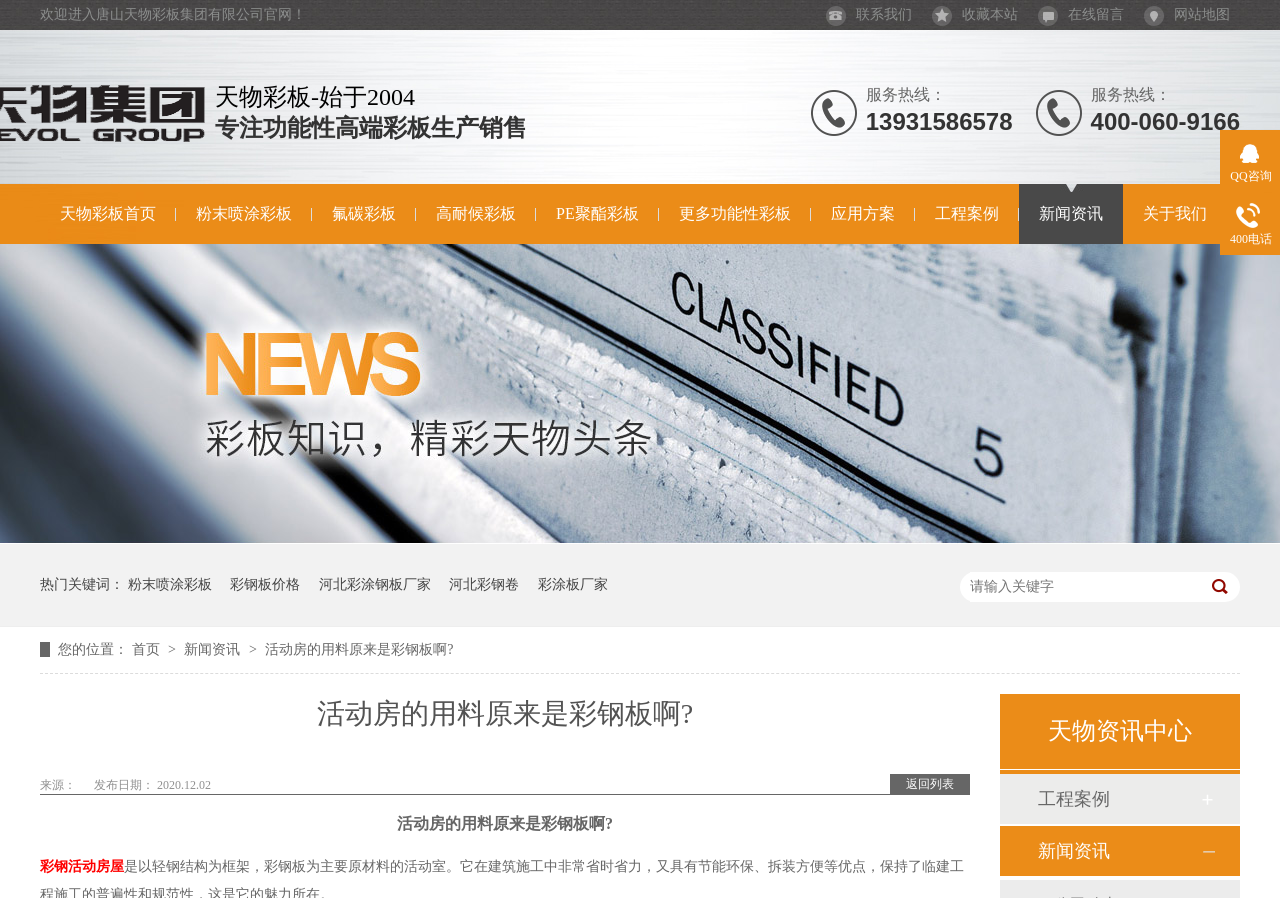What is the company name?
Using the image, respond with a single word or phrase.

唐山天物彩板集团有限公司